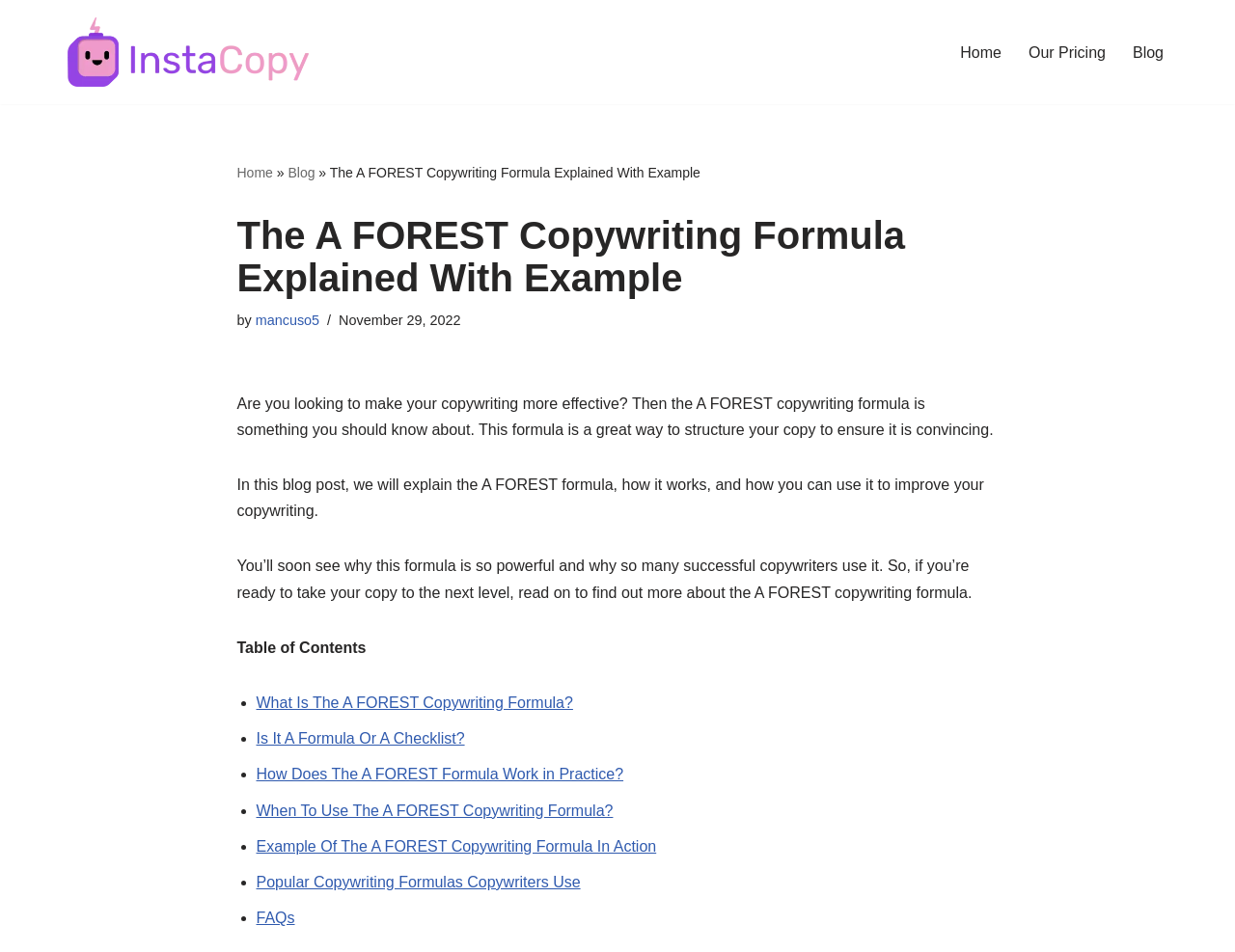Review the image closely and give a comprehensive answer to the question: Who is the author of this blog post?

The author of the blog post is mentioned in the byline, which is located below the title of the blog post. The byline reads 'by mancuso5'.